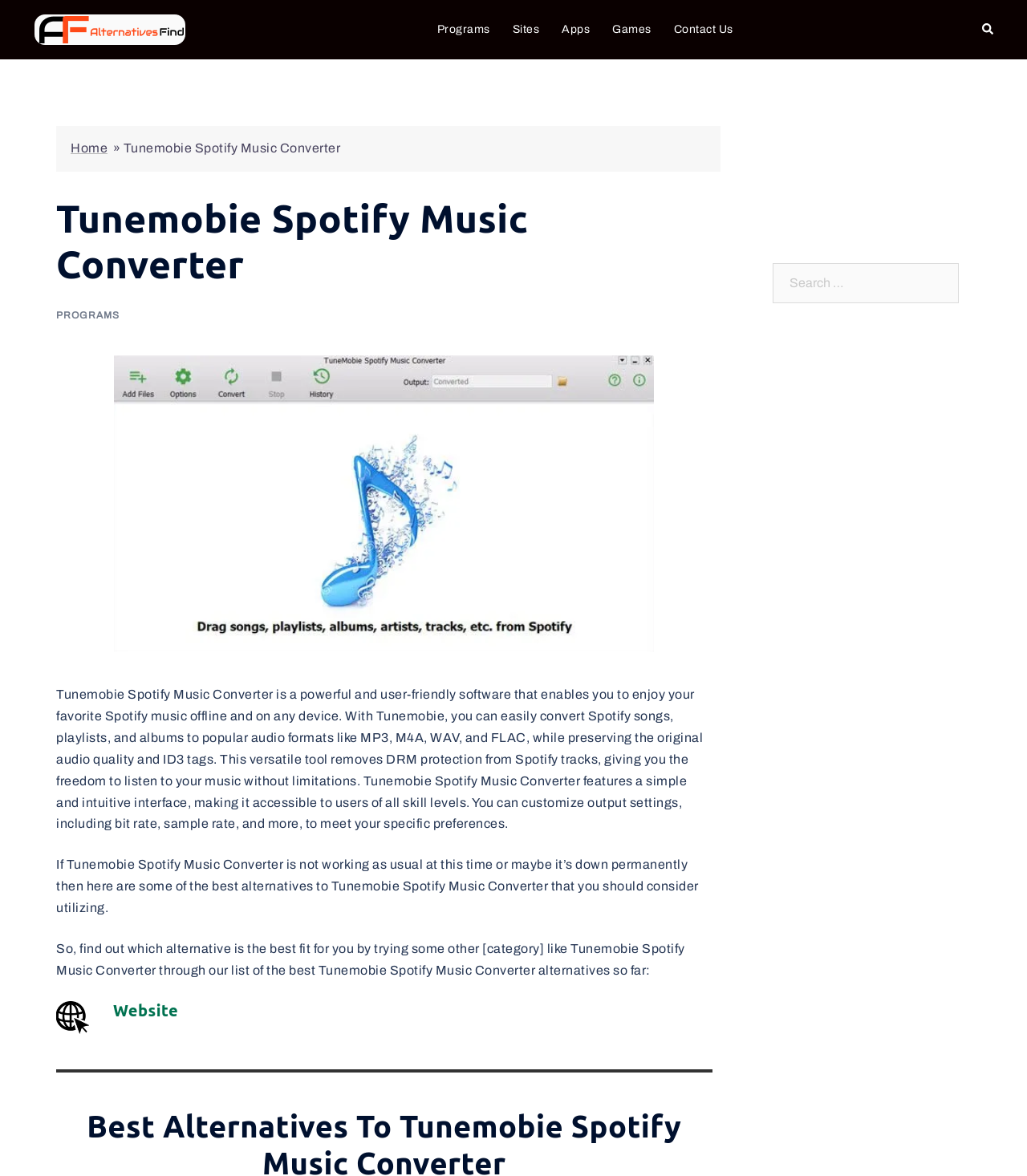Based on the image, provide a detailed and complete answer to the question: 
How many alternatives to Tunemobie Spotify Music Converter are mentioned on this webpage?

The webpage mentions that there are some alternatives to Tunemobie Spotify Music Converter, but it does not specify the exact number of alternatives.